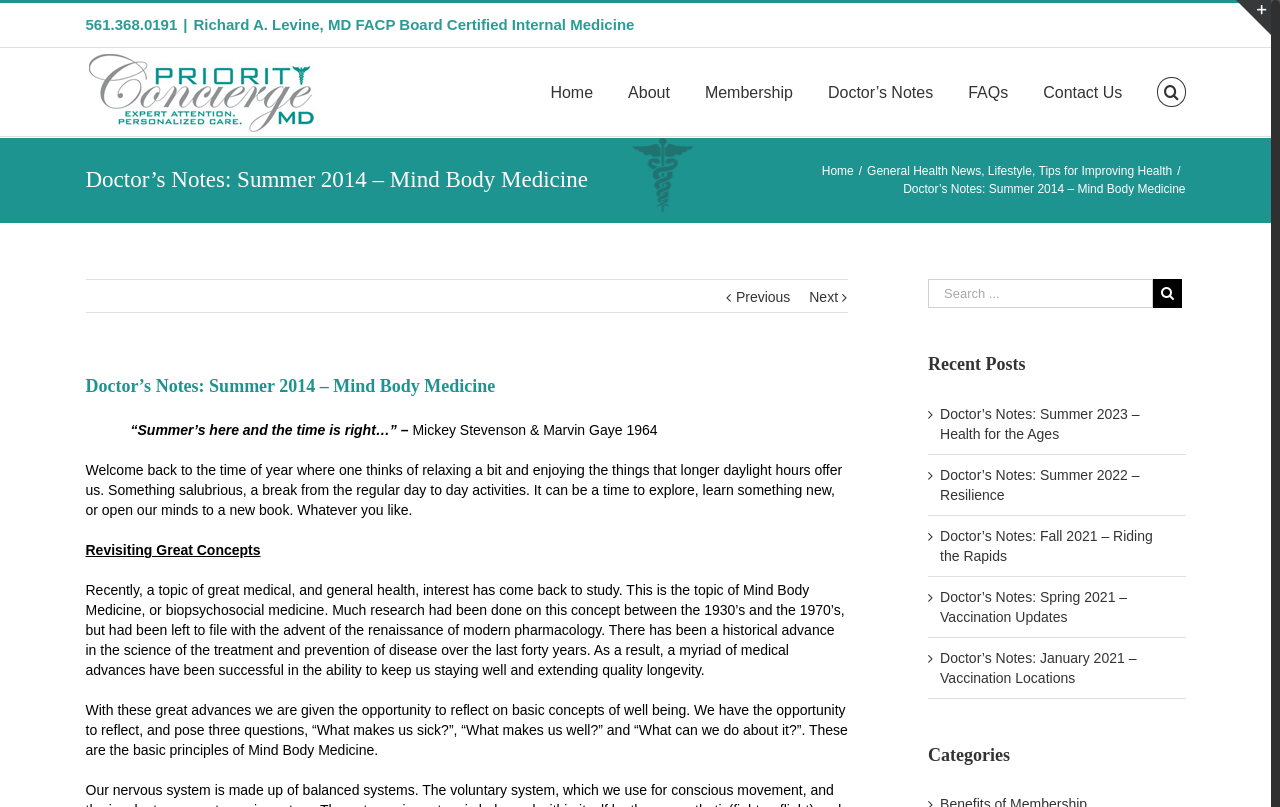What is the phone number of Priority Concierge MD?
Using the image as a reference, deliver a detailed and thorough answer to the question.

The phone number can be found in the top-left corner of the webpage, next to the link 'Priority Concierge MD'.